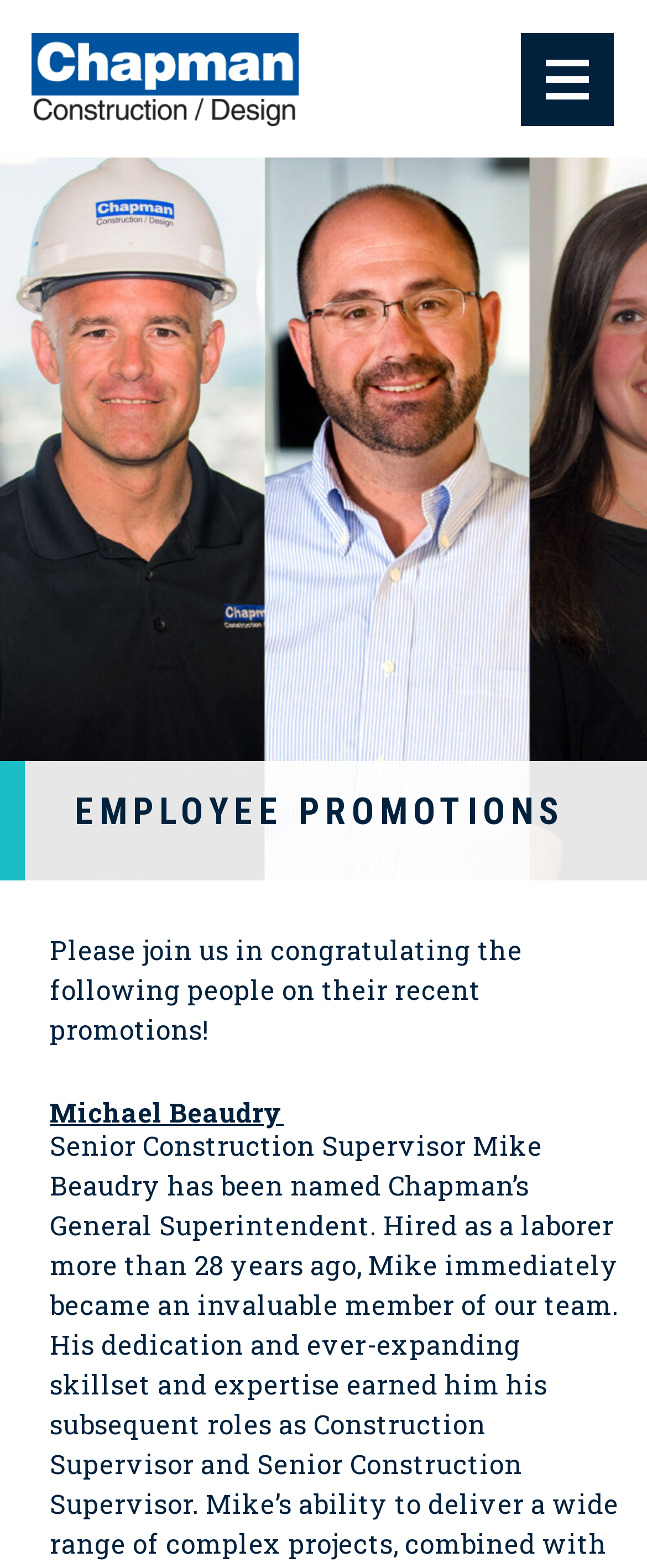By analyzing the image, answer the following question with a detailed response: How many employees are being congratulated?

I couldn't find an exact number of employees being congratulated, but I know that at least one employee, Michael Beaudry, is being congratulated, as mentioned in the webpage content.